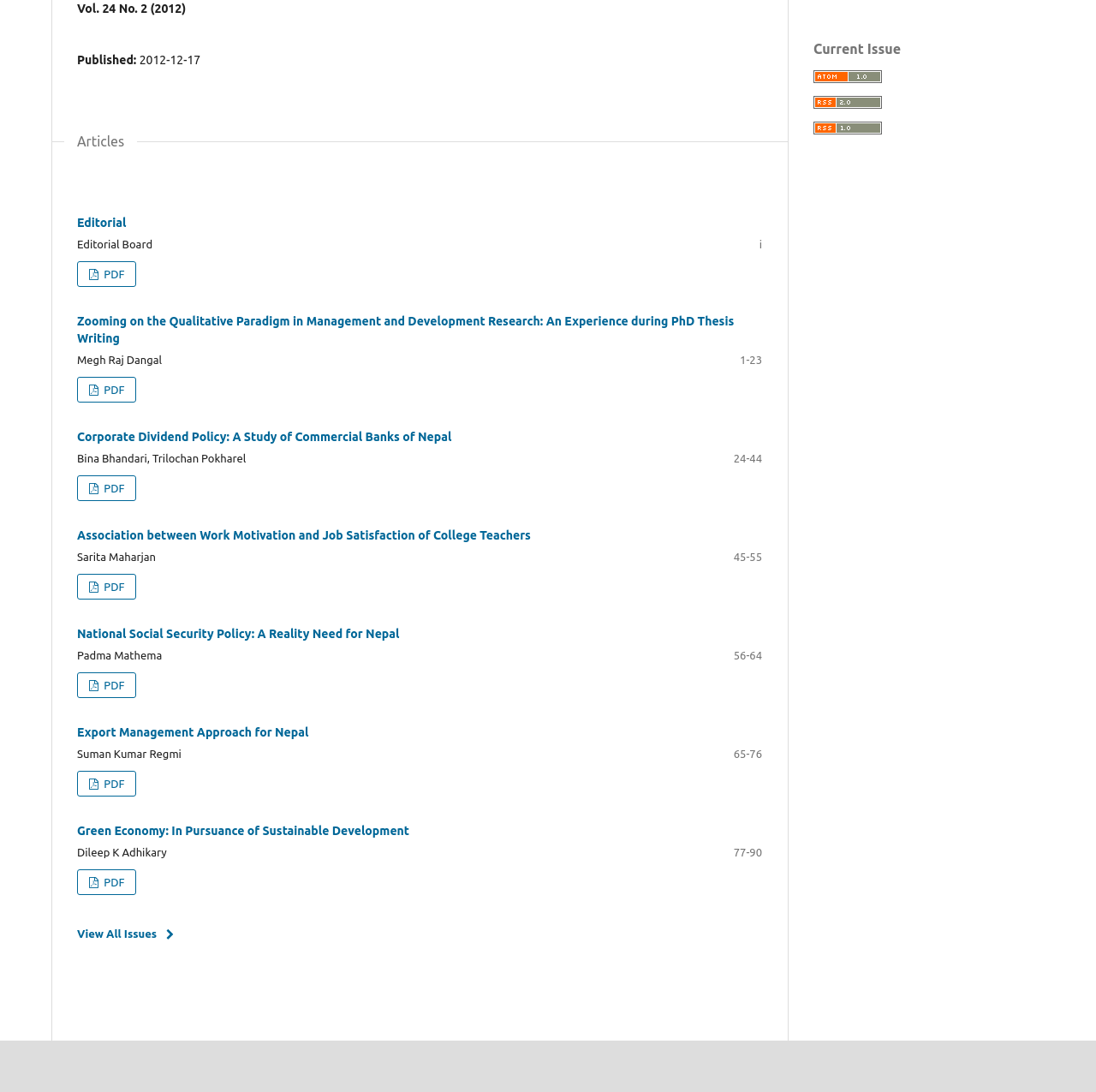Provide the bounding box coordinates of the HTML element this sentence describes: "alt="RSS2 logo"". The bounding box coordinates consist of four float numbers between 0 and 1, i.e., [left, top, right, bottom].

[0.742, 0.089, 0.805, 0.102]